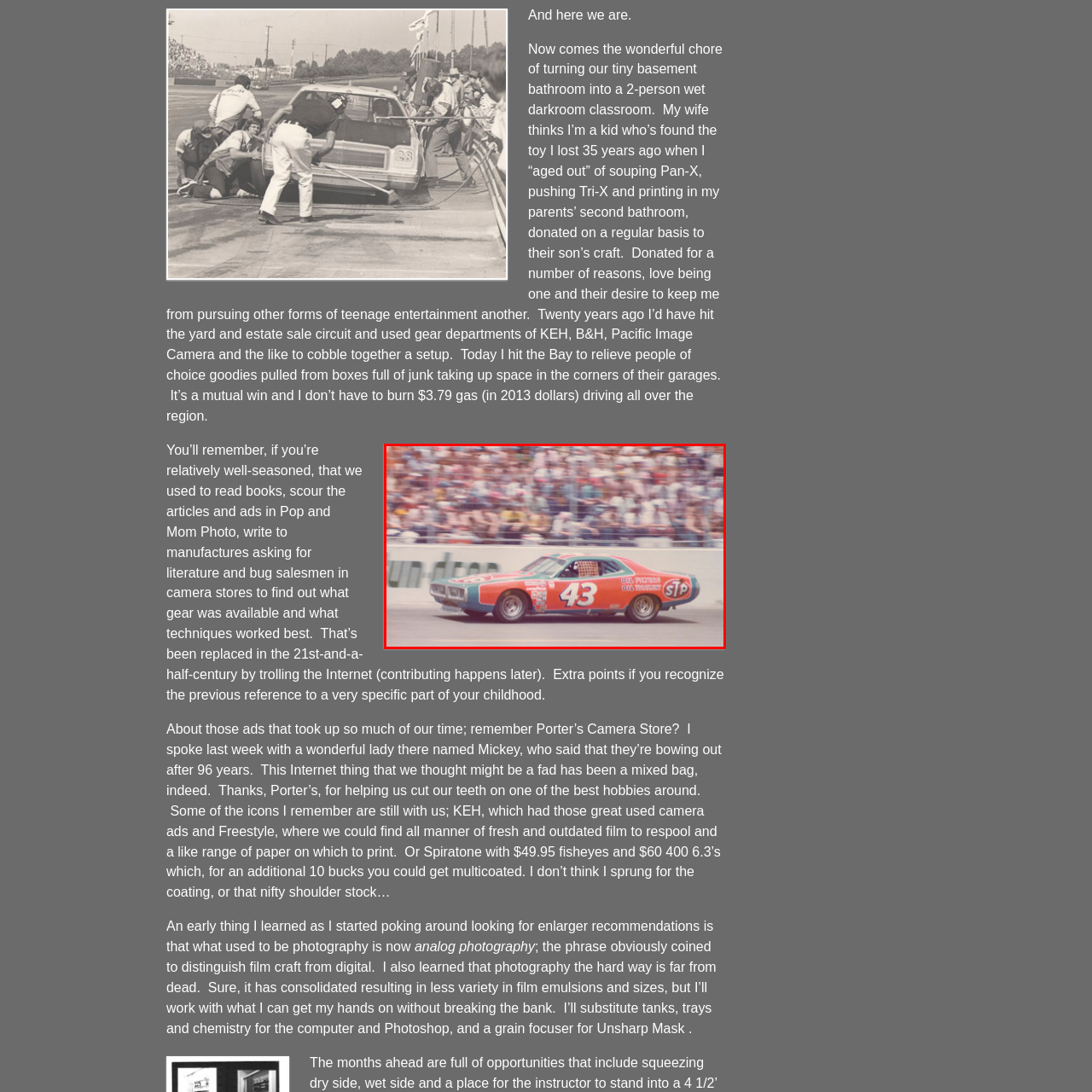Describe extensively the visual content inside the red marked area.

This dynamic image captures the iconic No. 43 NASCAR Dodge Charger, famously associated with Richard Petty, racing at the Charlotte Motor Speedway during the world-renowned World 600 event in the early 1970s. The car is adorned with a vivid paint scheme featuring bold red and blue colors prominently displaying the STP logo. In the background, a vibrant crowd is visible, emphasizing the thrilling atmosphere of the race. The motion blur suggests high speed, embodying the excitement and energy of NASCAR racing during this era. This moment highlights the legacy of Petty, known as "The King," and celebrates the rich history of auto racing in America.